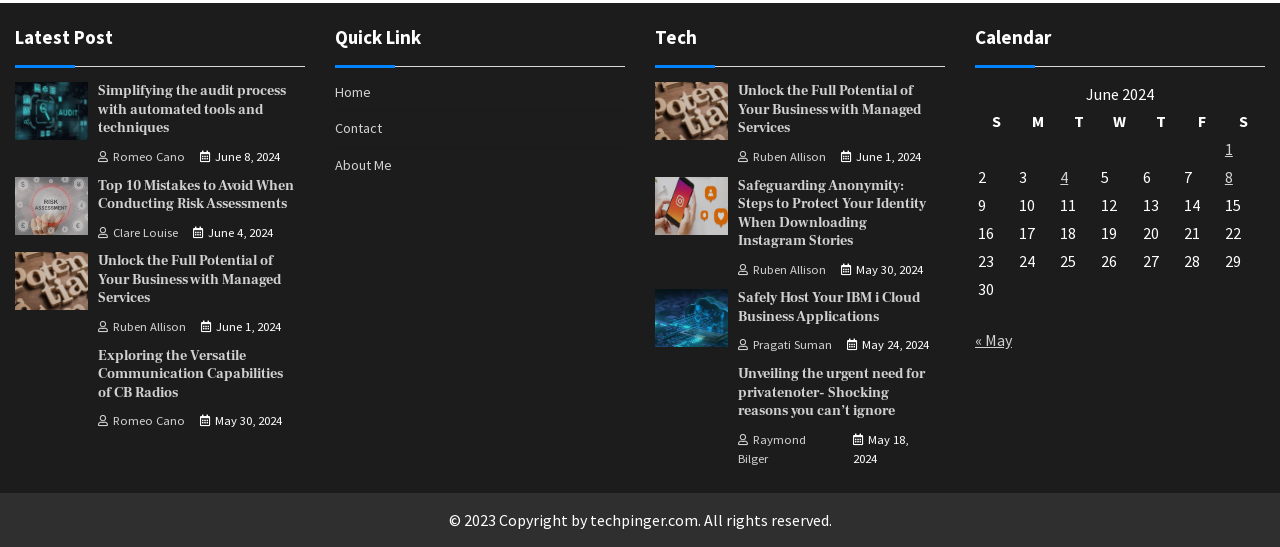Highlight the bounding box coordinates of the element you need to click to perform the following instruction: "Go to the 'Home' page."

[0.262, 0.152, 0.29, 0.185]